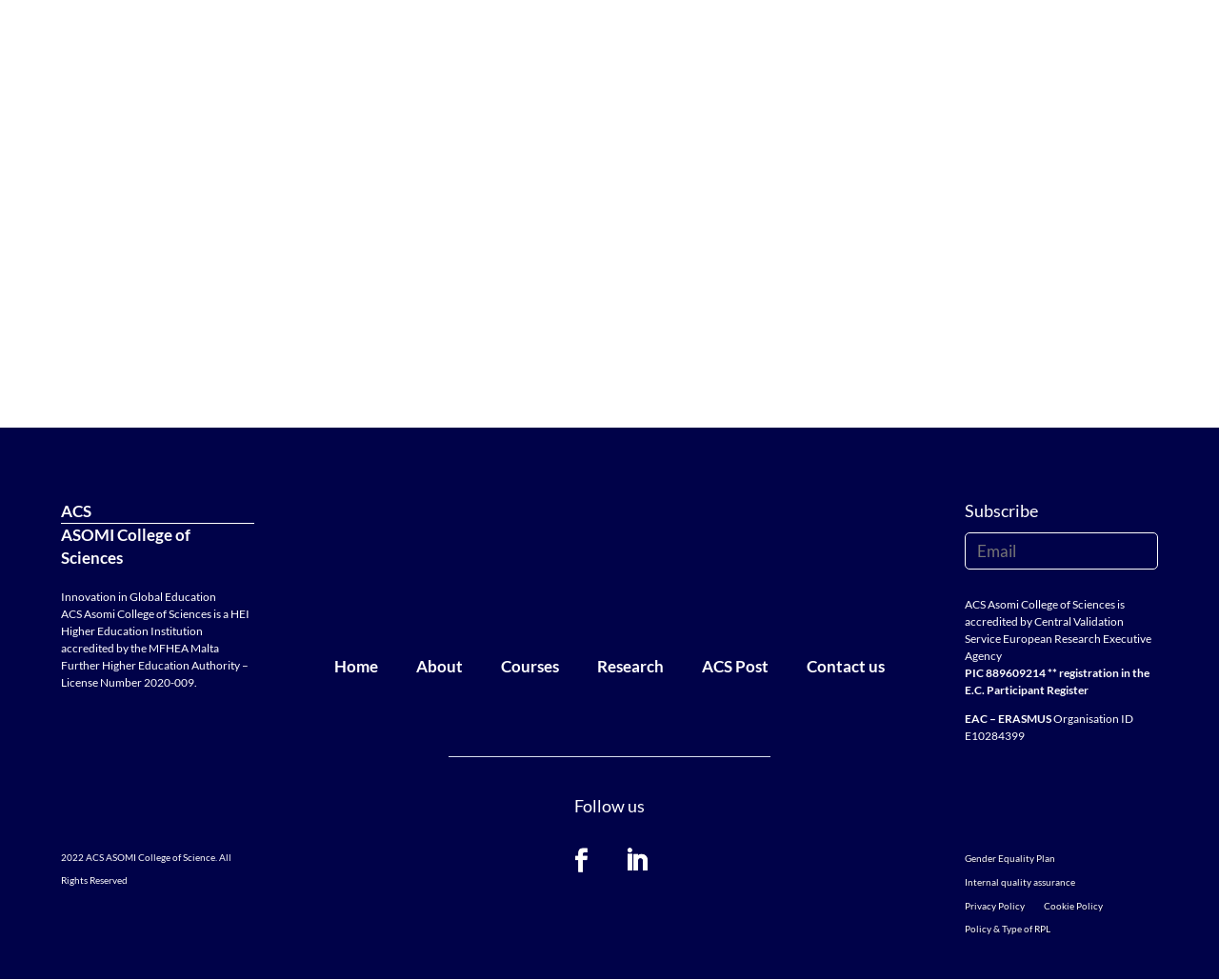Locate the bounding box coordinates of the element that needs to be clicked to carry out the instruction: "Click the 'Courses' link". The coordinates should be given as four float numbers ranging from 0 to 1, i.e., [left, top, right, bottom].

[0.395, 0.664, 0.474, 0.697]